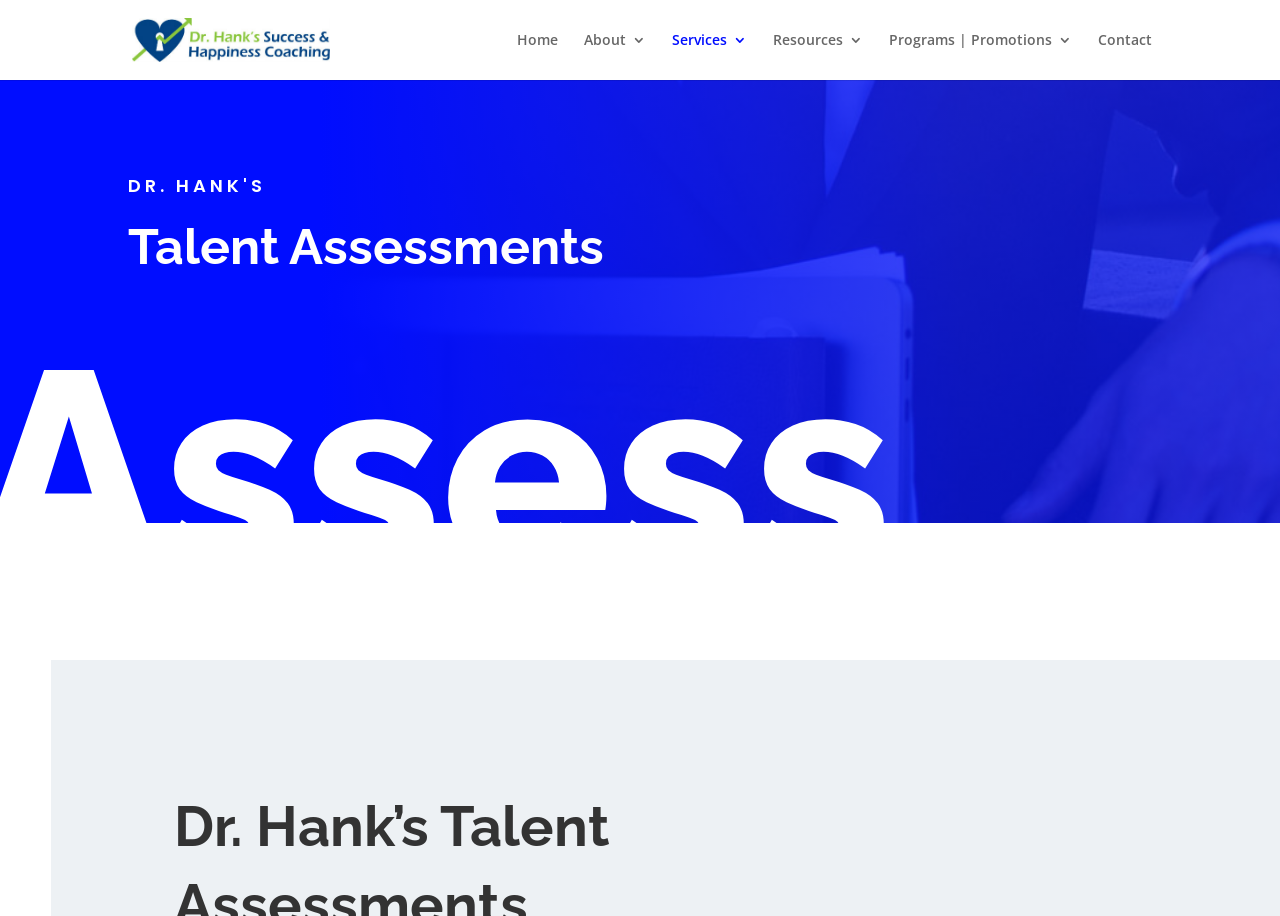Provide the bounding box coordinates of the HTML element described as: "Programs | Promotions". The bounding box coordinates should be four float numbers between 0 and 1, i.e., [left, top, right, bottom].

[0.695, 0.036, 0.838, 0.087]